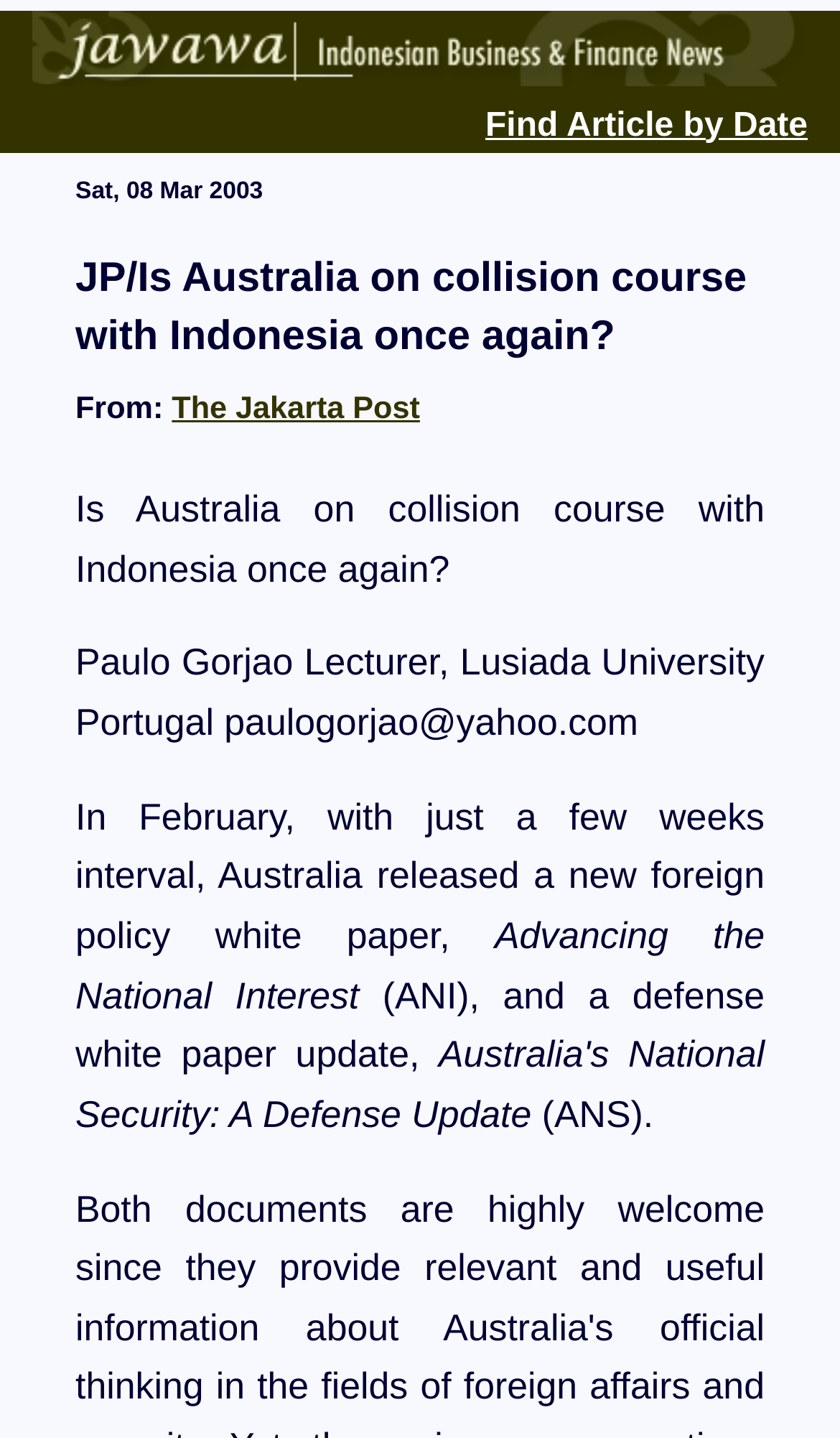Give a concise answer using one word or a phrase to the following question:
What is the abbreviation of the defense white paper?

ANS